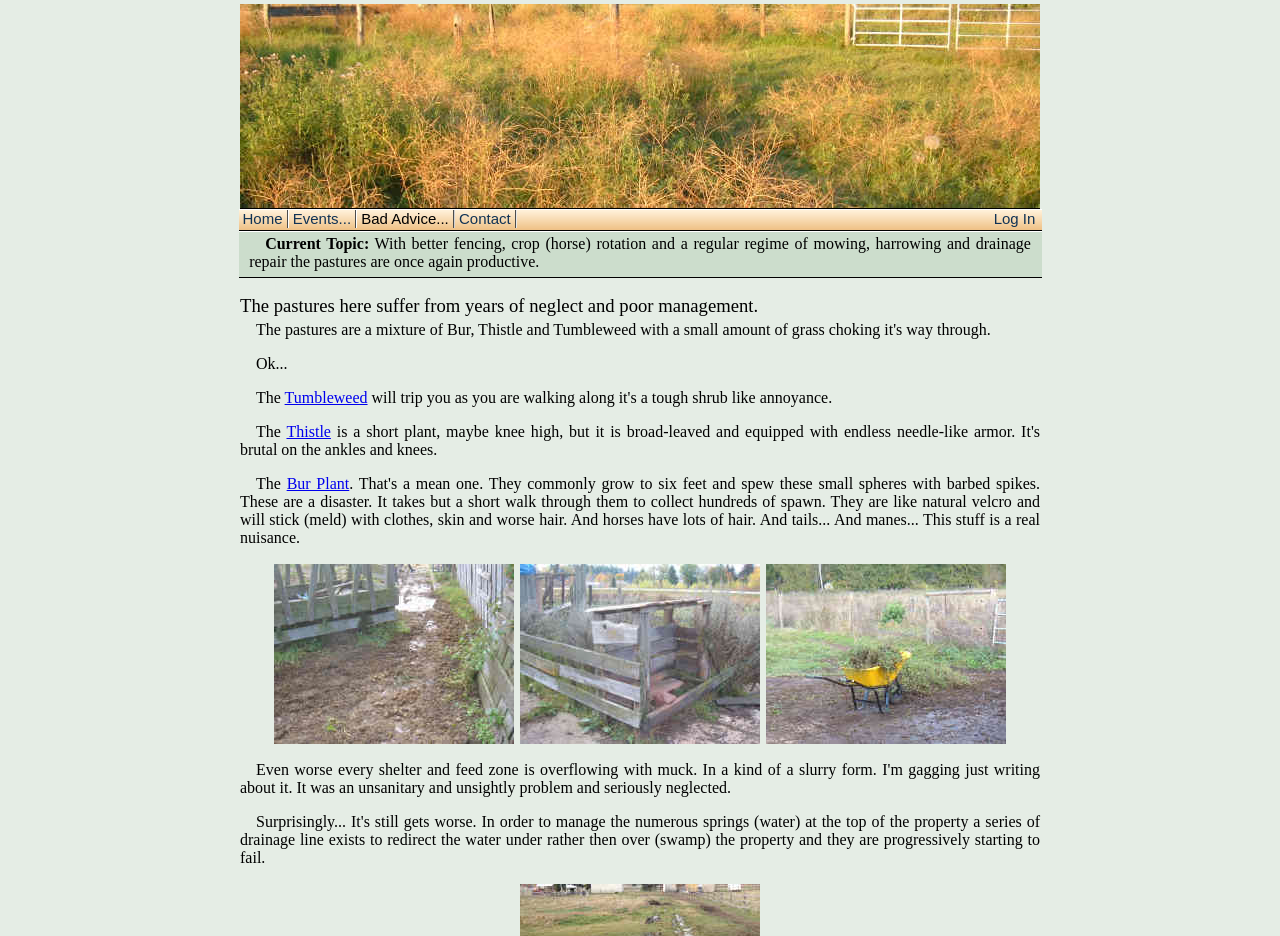What is the issue with the pastures in the past?
Refer to the image and give a detailed answer to the question.

According to the text 'The pastures here suffer from years of neglect and poor management.', it is clear that the pastures had issues with neglect and poor management in the past.